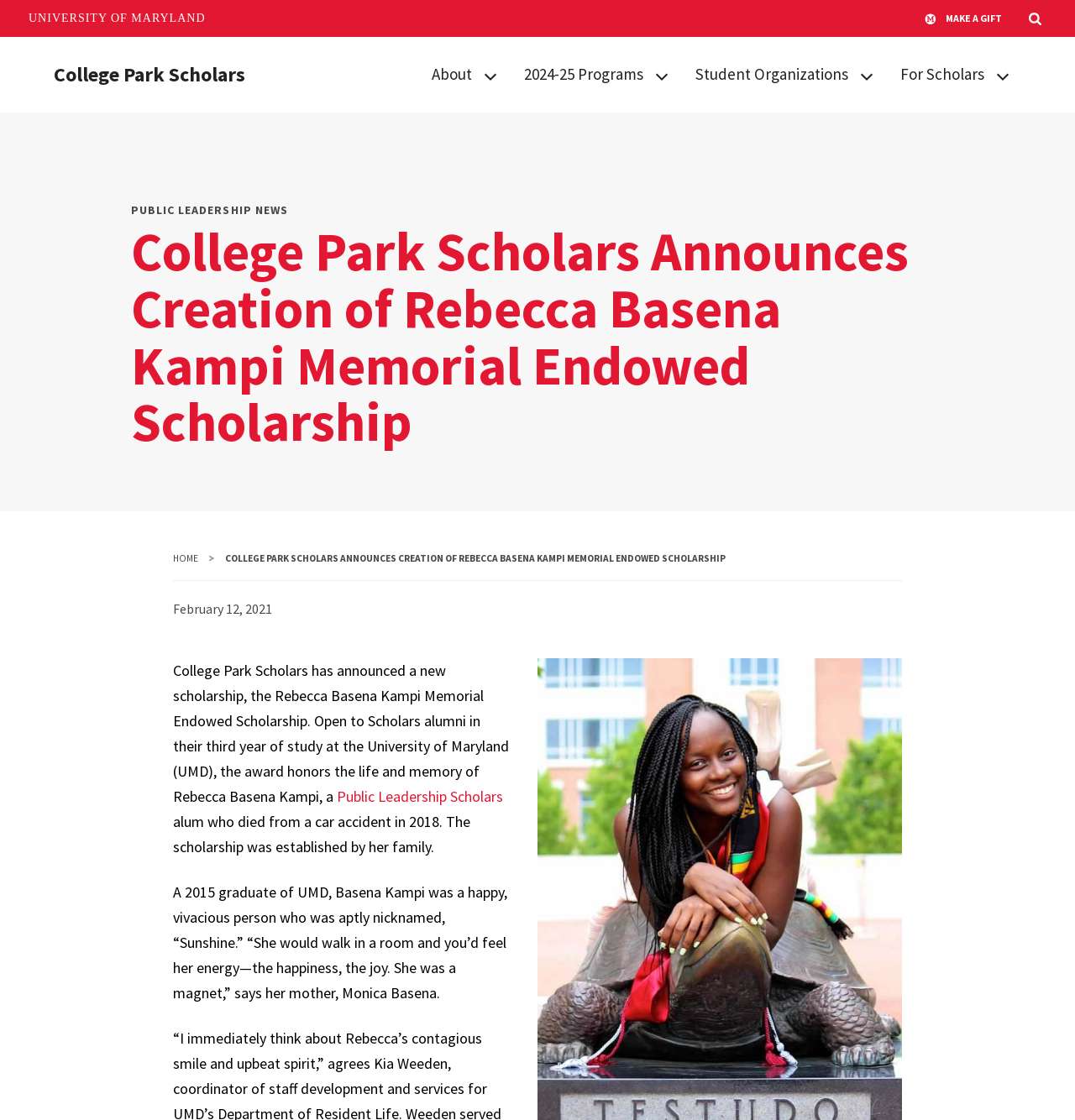Based on the element description: "Science, Technology and Society", identify the UI element and provide its bounding box coordinates. Use four float numbers between 0 and 1, [left, top, right, bottom].

[0.486, 0.595, 0.62, 0.637]